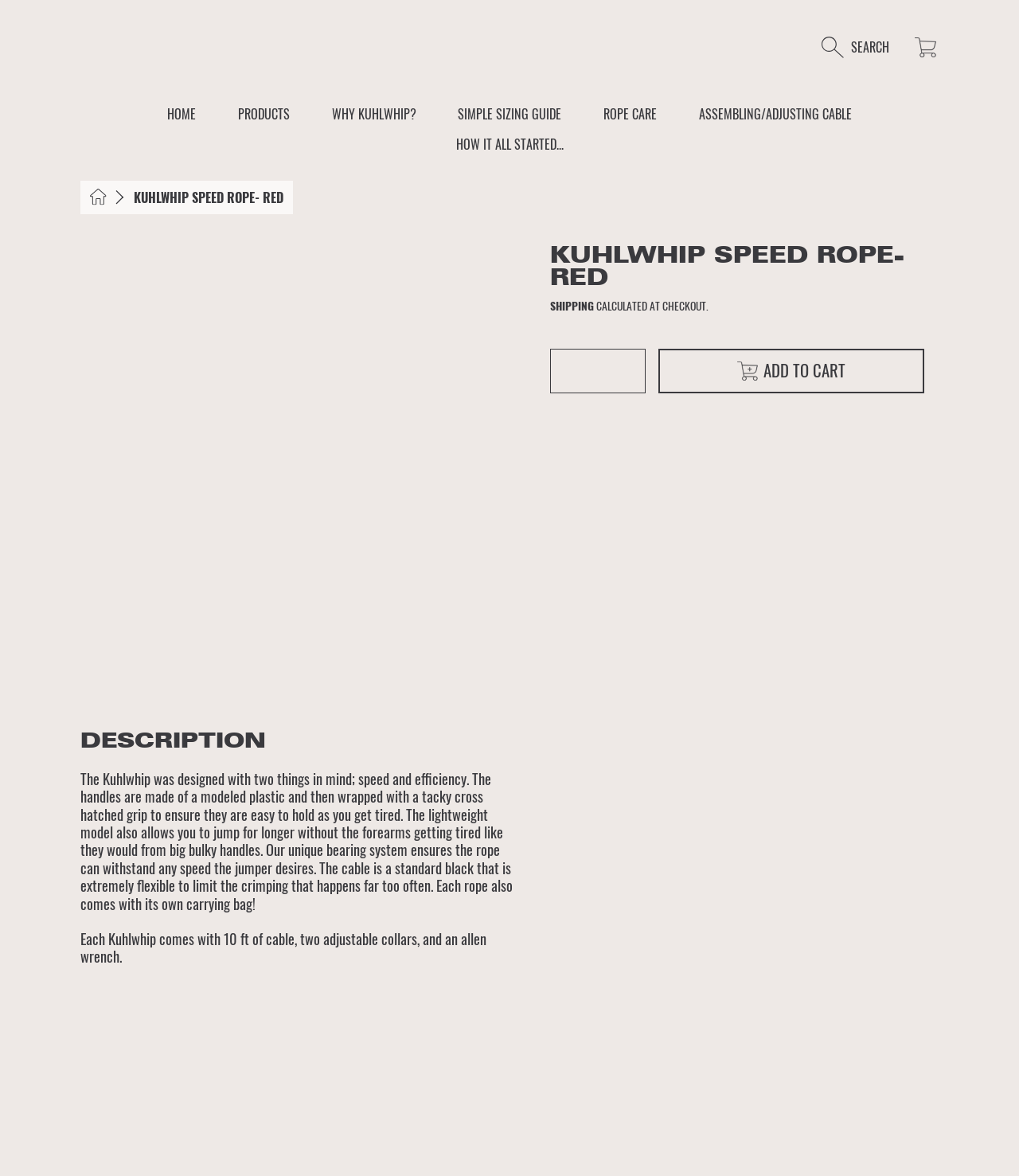Please determine the bounding box coordinates of the element's region to click in order to carry out the following instruction: "Click the 'SKIP TO CONTENT' link". The coordinates should be four float numbers between 0 and 1, i.e., [left, top, right, bottom].

[0.008, 0.007, 0.176, 0.032]